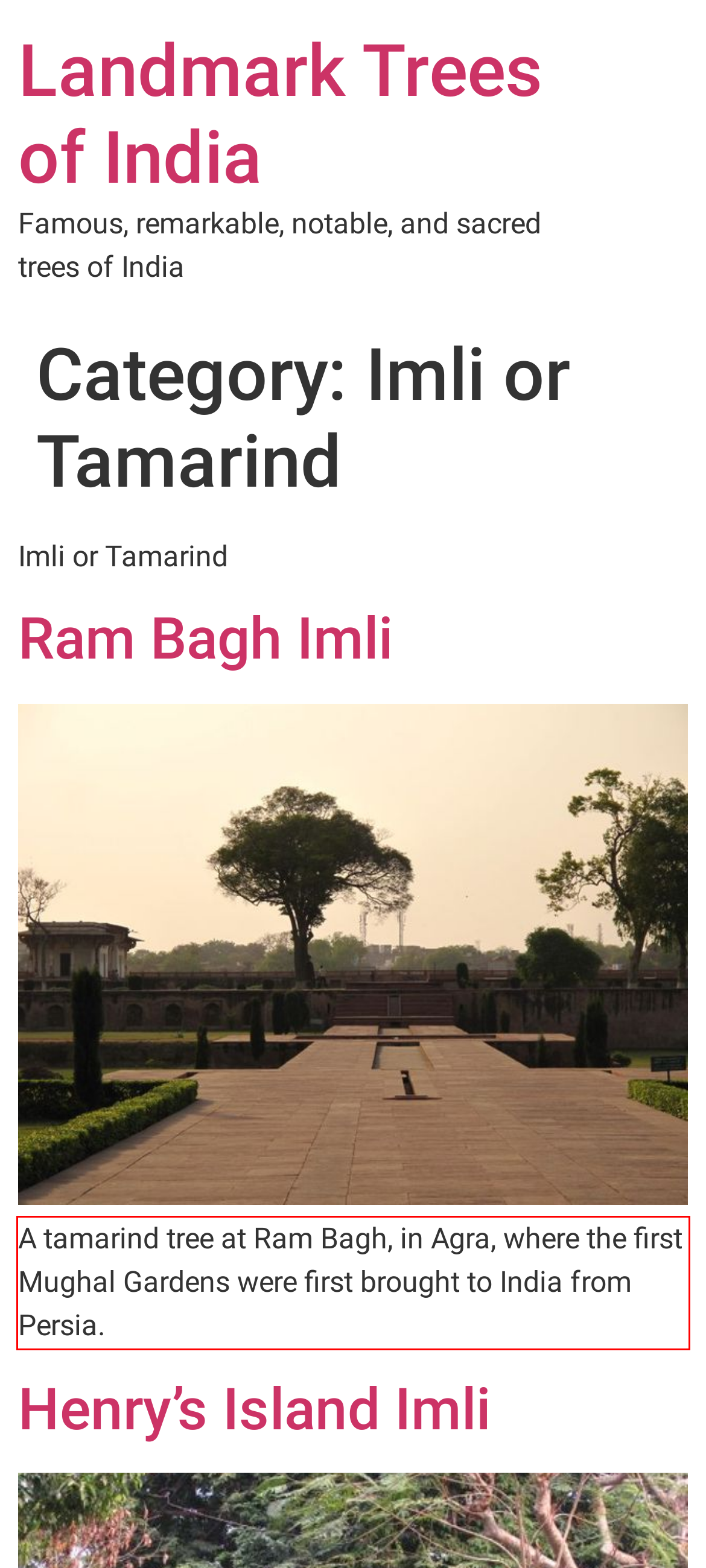Using the provided screenshot, read and generate the text content within the red-bordered area.

A tamarind tree at Ram Bagh, in Agra, where the first Mughal Gardens were first brought to India from Persia.